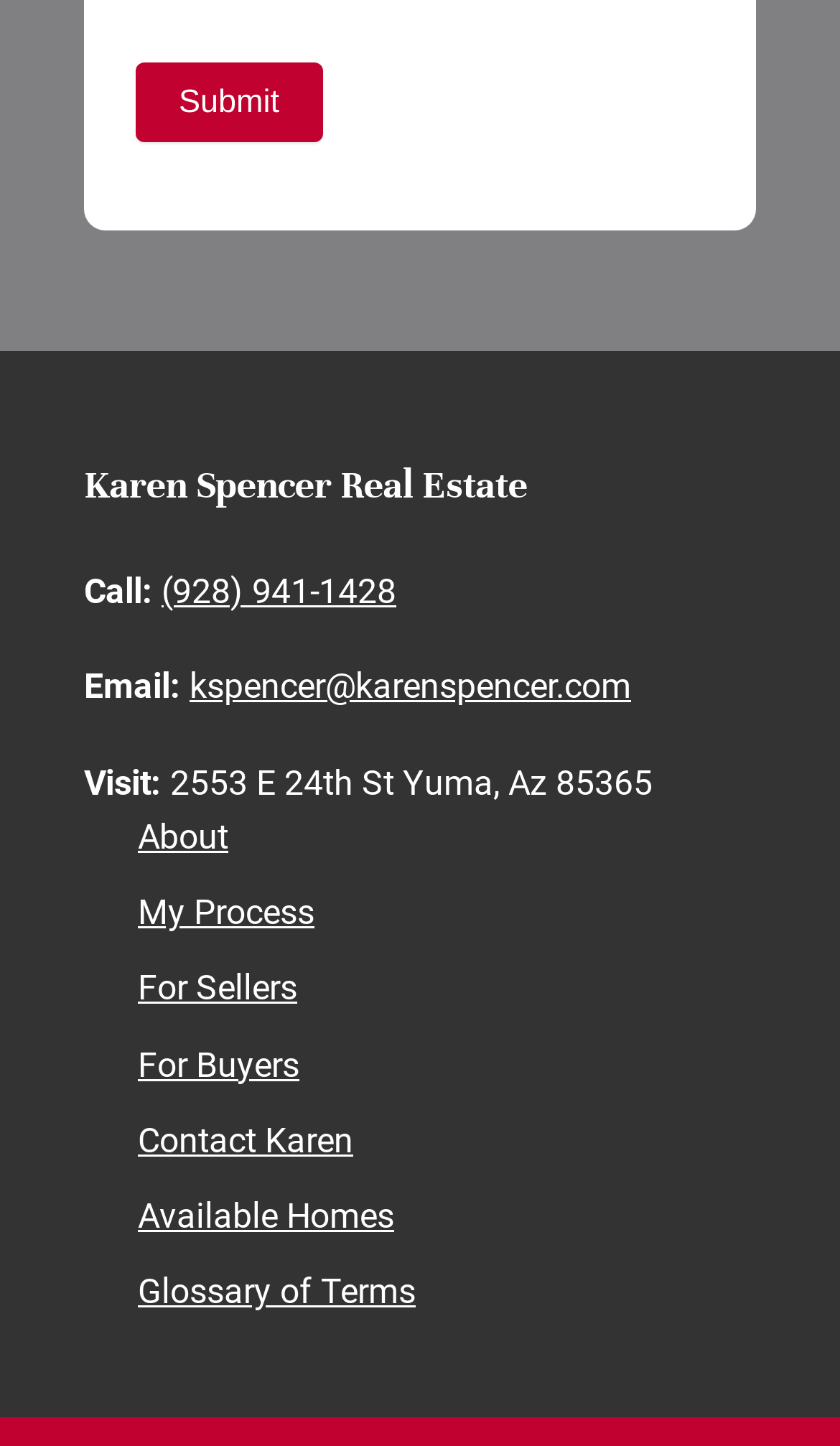Locate the bounding box for the described UI element: "(928) 941-1428". Ensure the coordinates are four float numbers between 0 and 1, formatted as [left, top, right, bottom].

[0.192, 0.394, 0.472, 0.422]